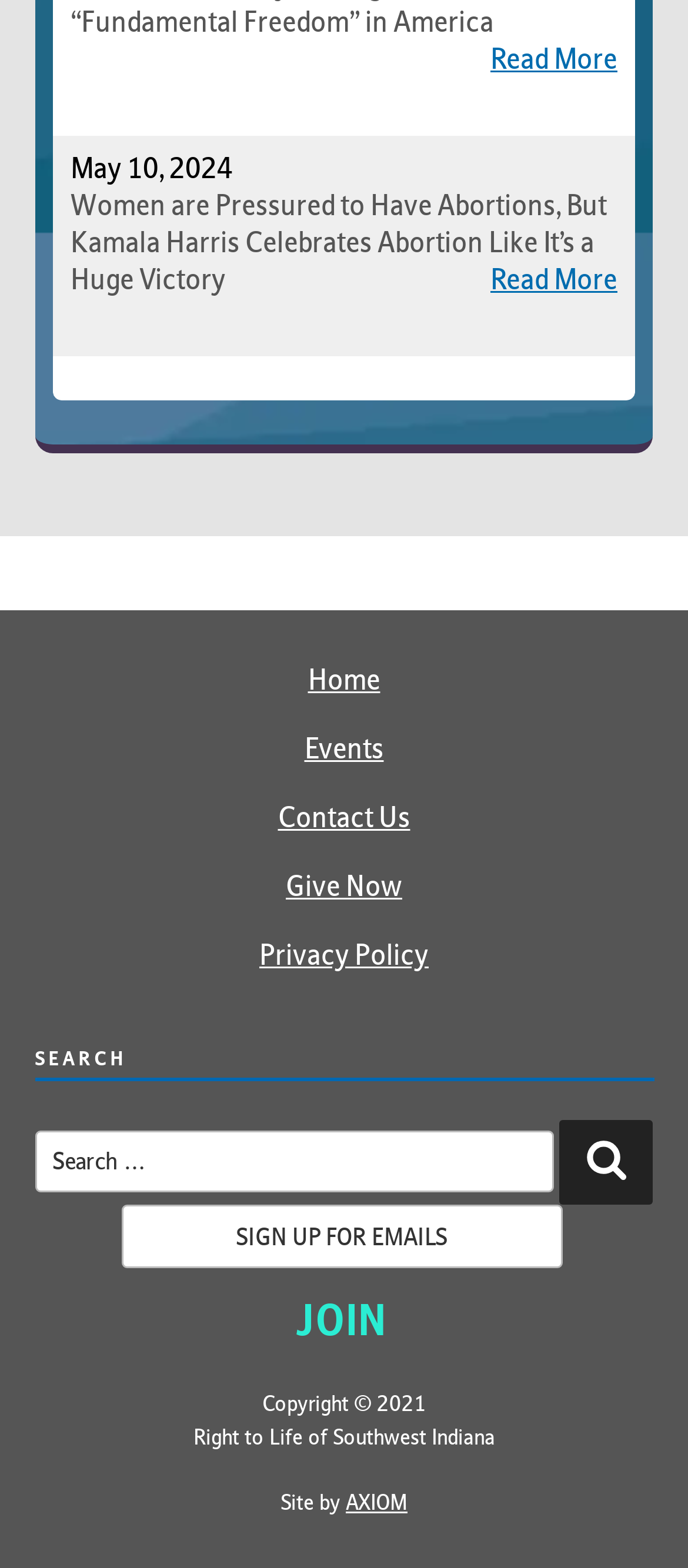Please find the bounding box coordinates of the element that must be clicked to perform the given instruction: "Sign up for emails". The coordinates should be four float numbers from 0 to 1, i.e., [left, top, right, bottom].

[0.176, 0.769, 0.817, 0.809]